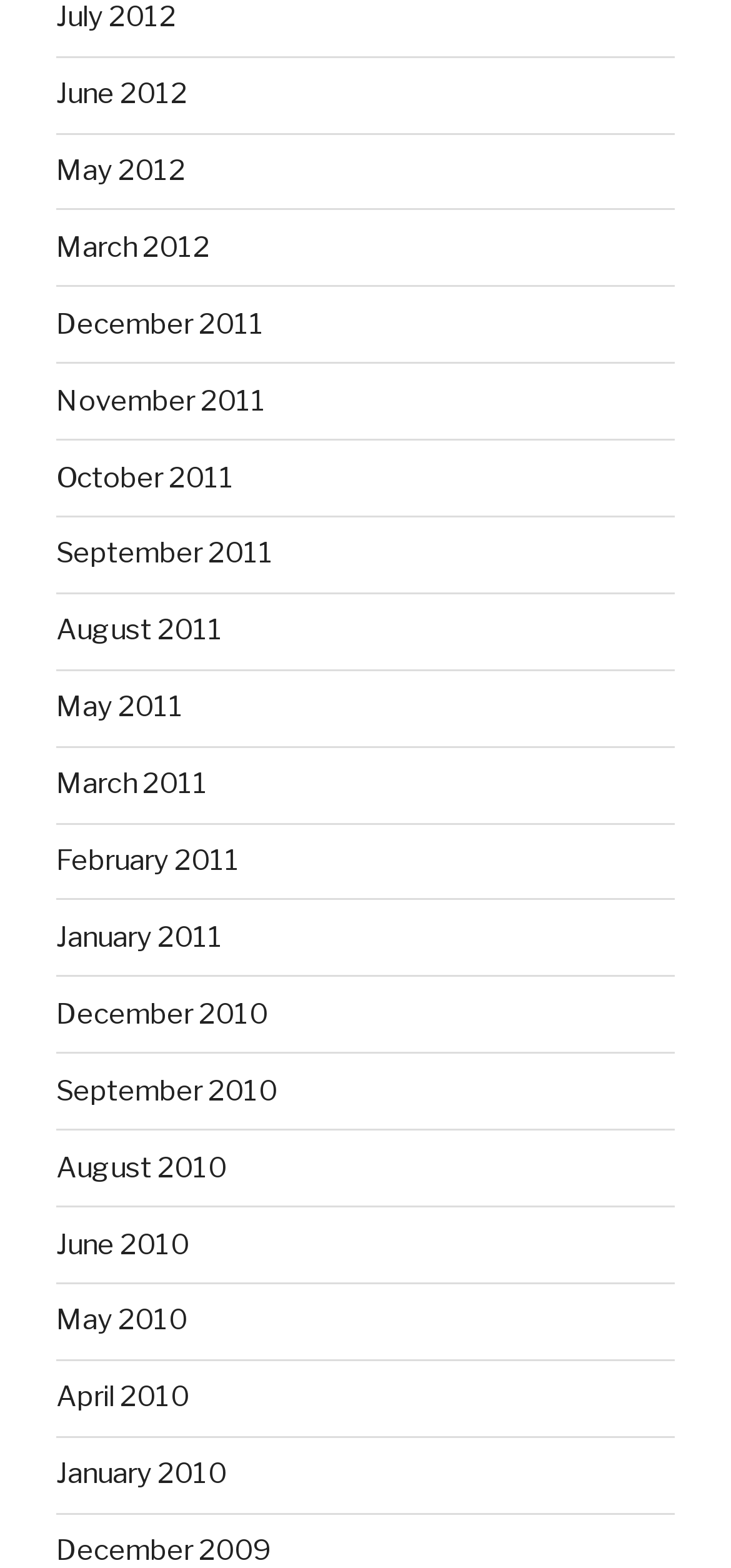Provide a one-word or brief phrase answer to the question:
What is the latest month listed in 2011?

November 2011